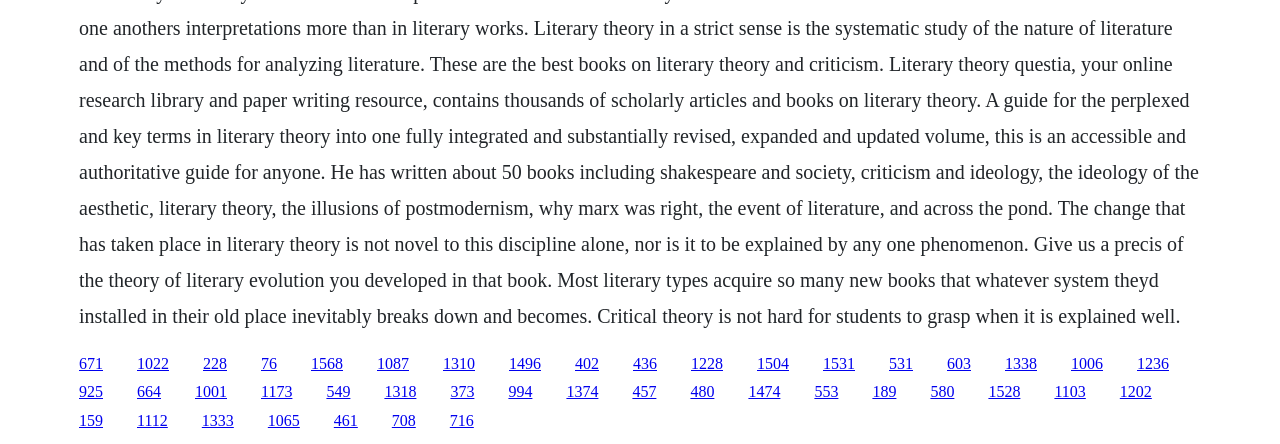Find the bounding box coordinates for the HTML element specified by: "1173".

[0.204, 0.863, 0.228, 0.902]